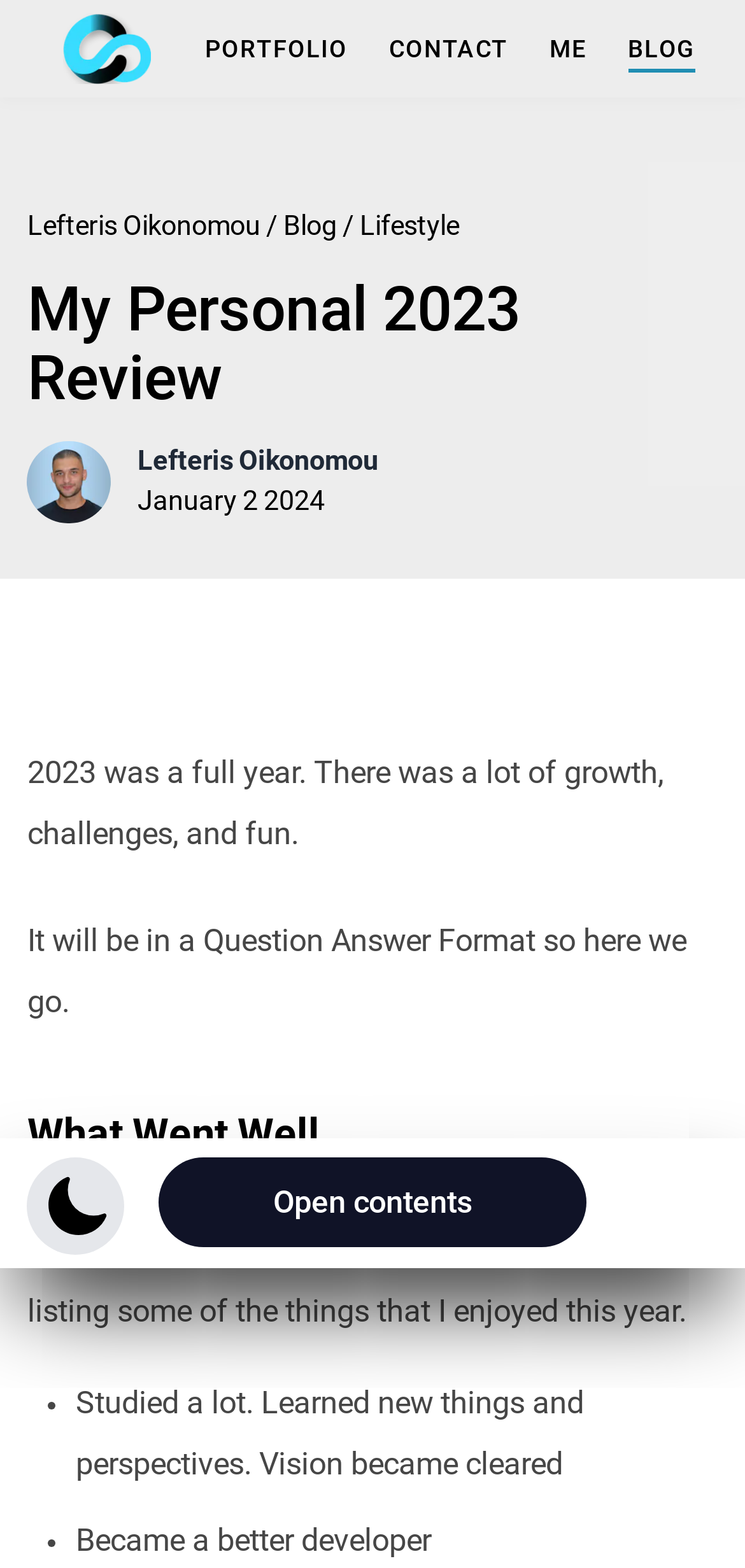Provide the bounding box coordinates for the area that should be clicked to complete the instruction: "go to contact".

[0.522, 0.021, 0.682, 0.046]